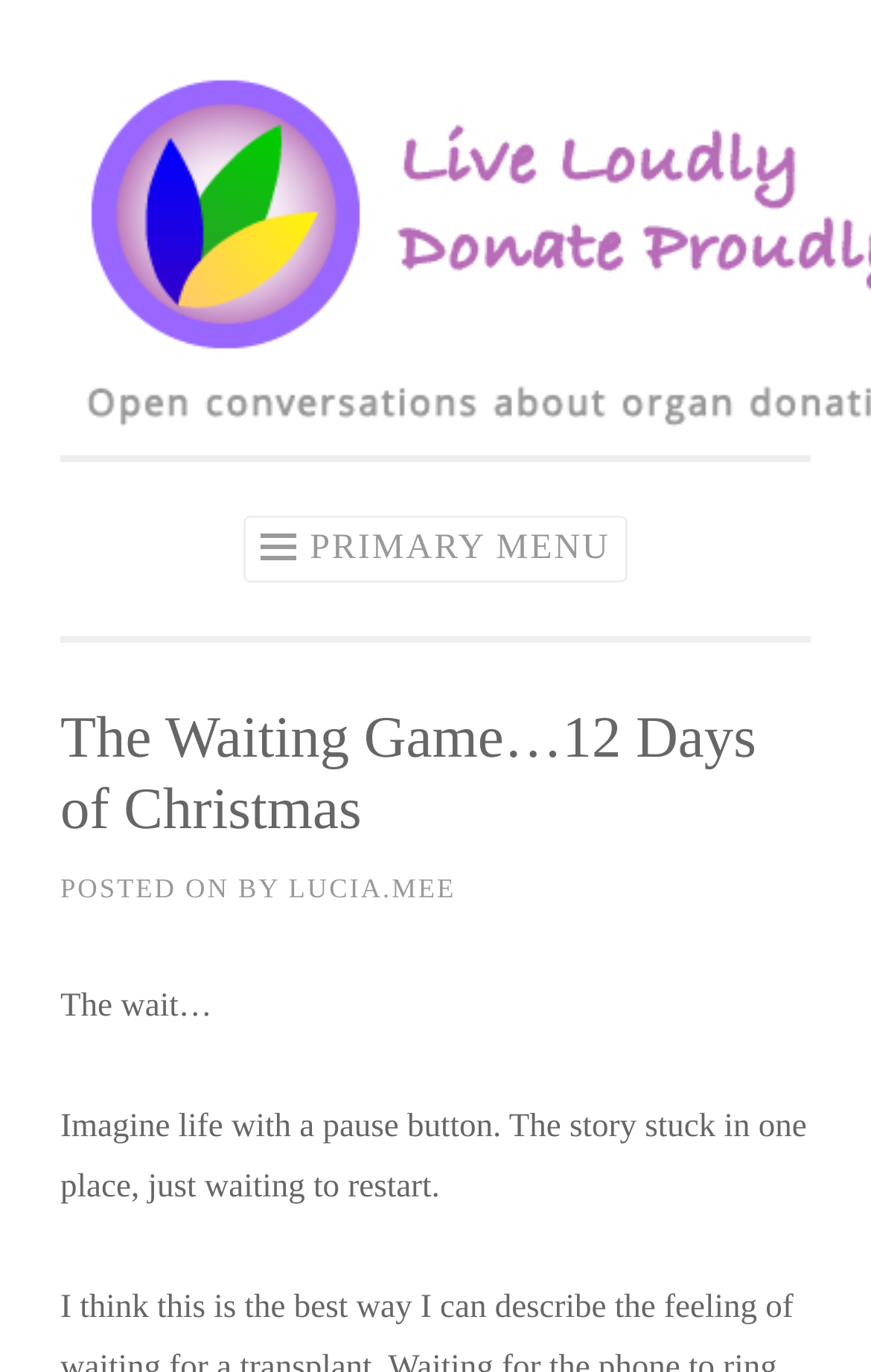What is the purpose of the 'Skip to content' link?
Please respond to the question with a detailed and well-explained answer.

The 'Skip to content' link is typically used to allow users to bypass the navigation menu and go directly to the main content of the webpage, making it easier to access the content for users with disabilities or those who prefer to skip the navigation.